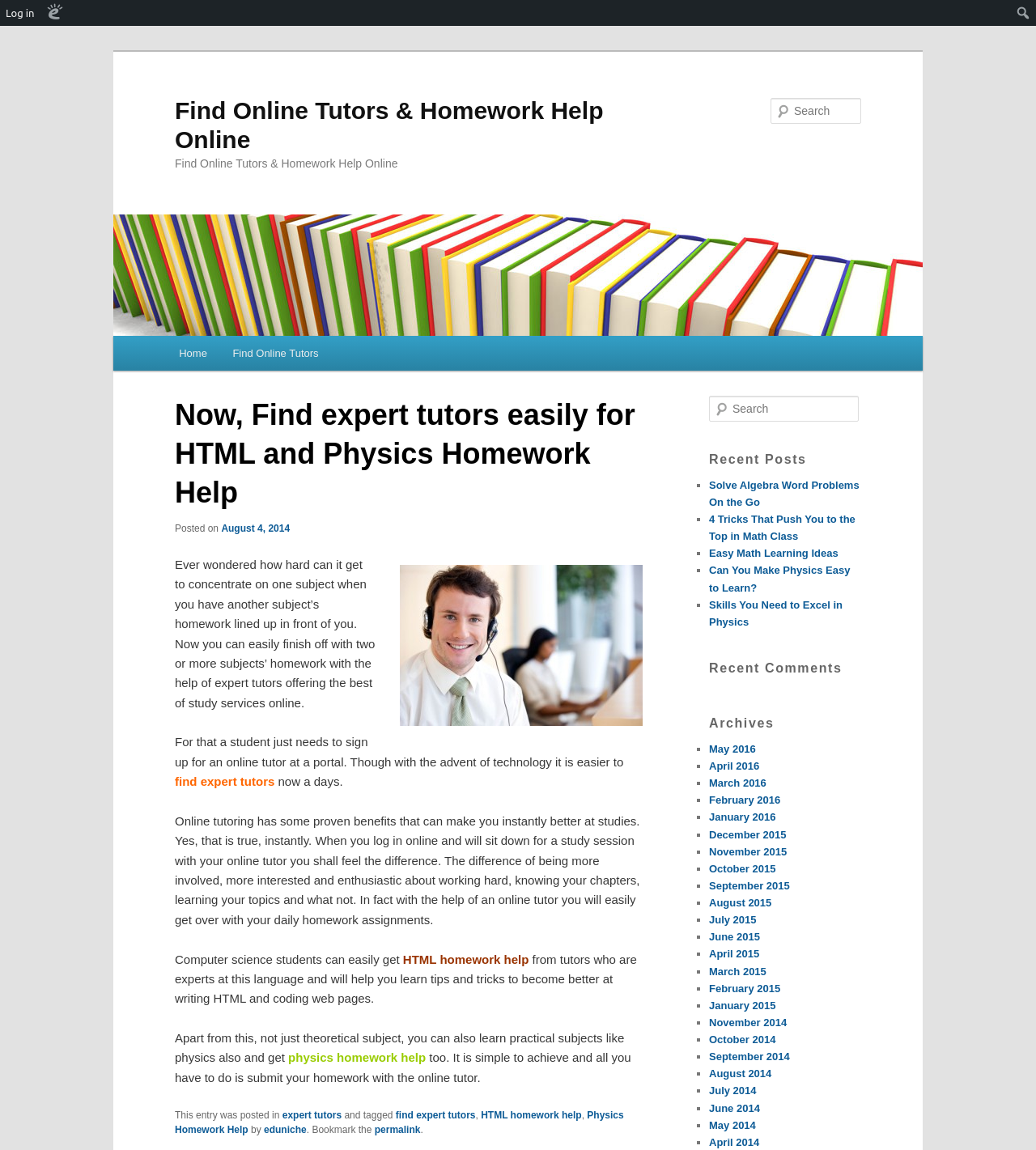Determine the bounding box coordinates of the clickable region to execute the instruction: "Read recent posts". The coordinates should be four float numbers between 0 and 1, denoted as [left, top, right, bottom].

[0.684, 0.385, 0.831, 0.414]